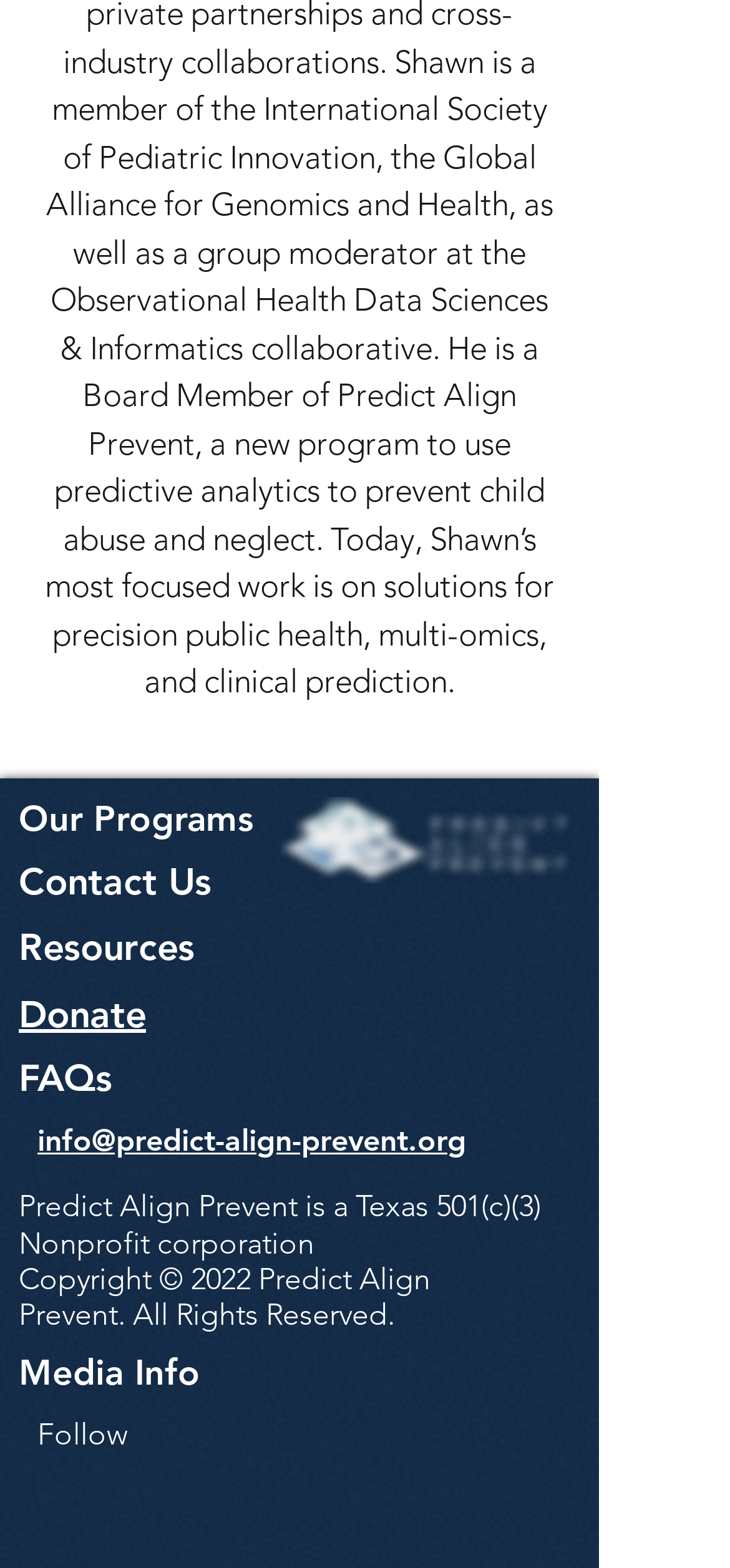Identify the bounding box coordinates of the specific part of the webpage to click to complete this instruction: "Visit Contact Us page".

[0.026, 0.547, 0.29, 0.576]